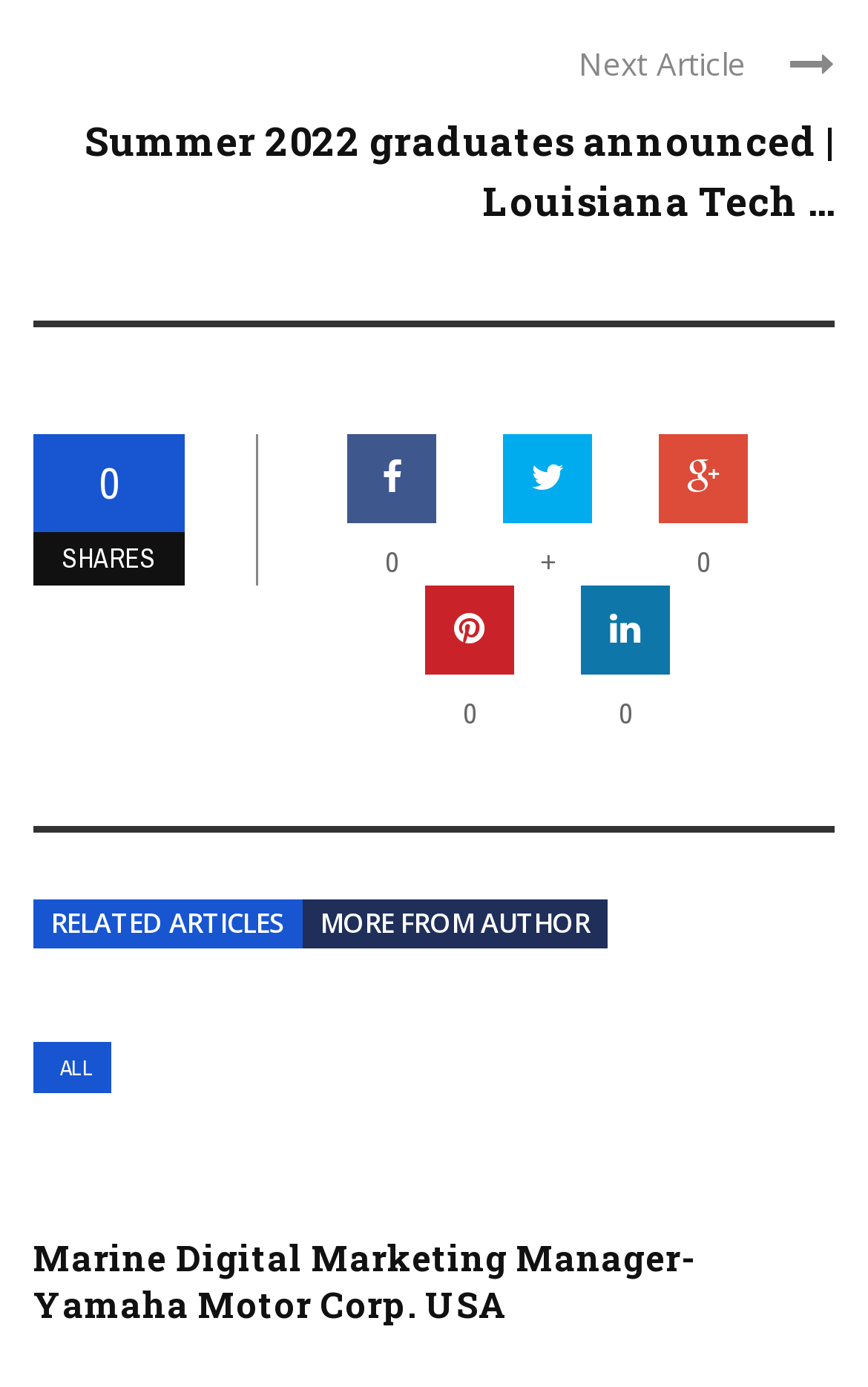Identify the bounding box coordinates for the region to click in order to carry out this instruction: "Read the full article 'Marine Digital Marketing Manager-Yamaha Motor Corp. USA'". Provide the coordinates using four float numbers between 0 and 1, formatted as [left, top, right, bottom].

[0.038, 0.89, 0.8, 0.957]